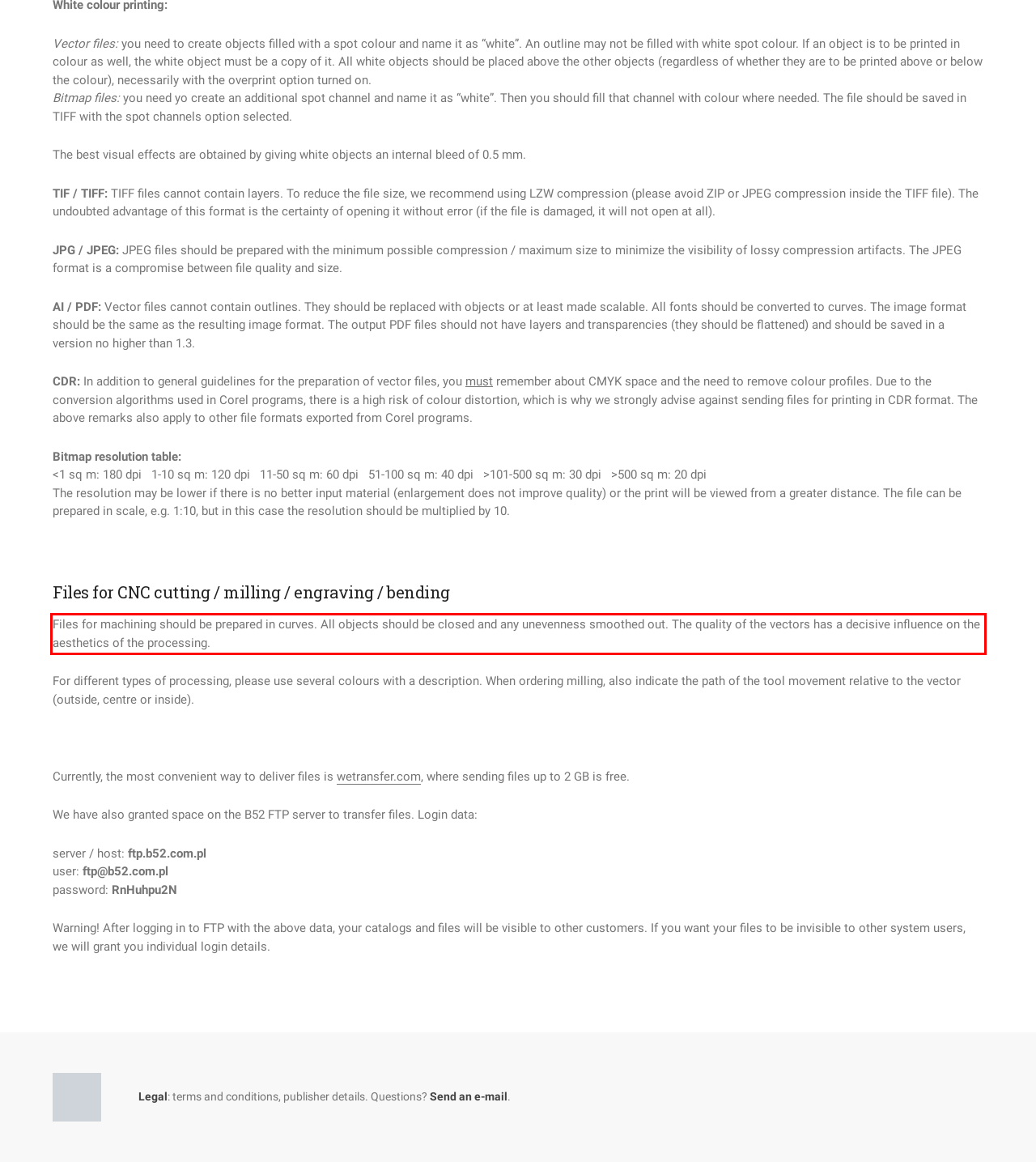You are presented with a screenshot containing a red rectangle. Extract the text found inside this red bounding box.

Files for machining should be prepared in curves. All objects should be closed and any unevenness smoothed out. The quality of the vectors has a decisive influence on the aesthetics of the processing.